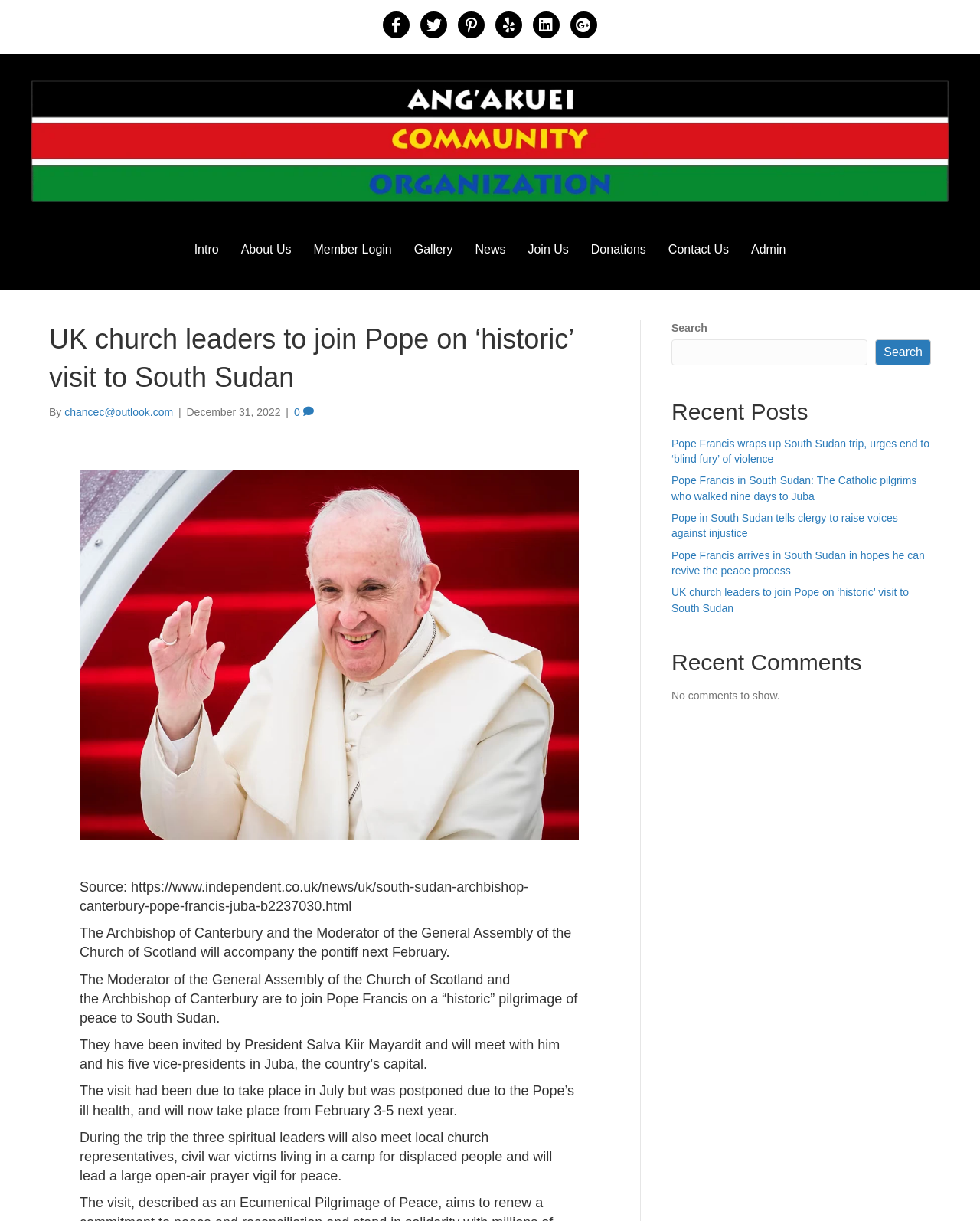Please provide a comprehensive answer to the question based on the screenshot: What is the name of the country mentioned in the article?

I found the name of the country mentioned in the article by reading the text, which mentions 'South Sudan' multiple times.